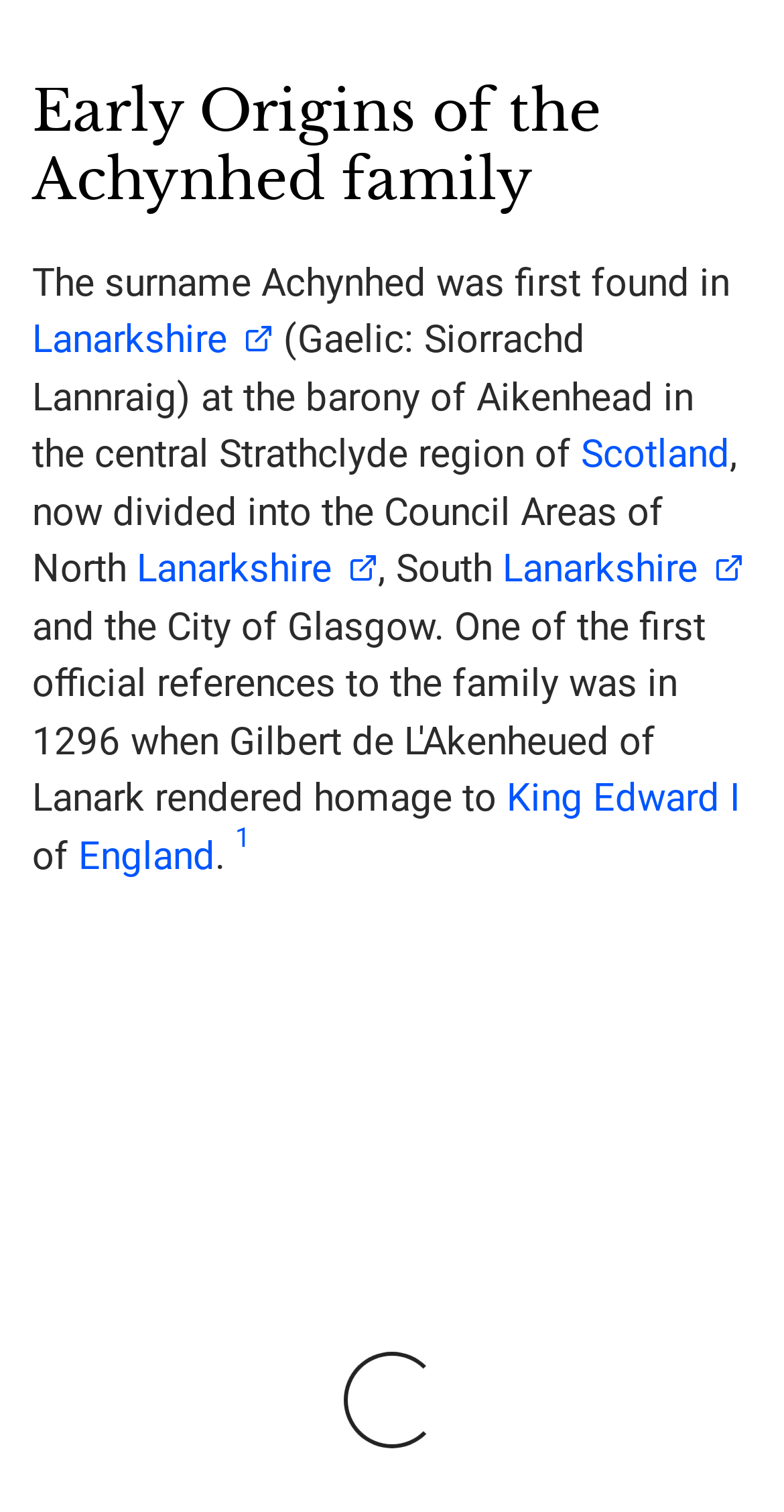Identify the bounding box coordinates necessary to click and complete the given instruction: "View the product".

[0.085, 0.816, 0.915, 0.846]